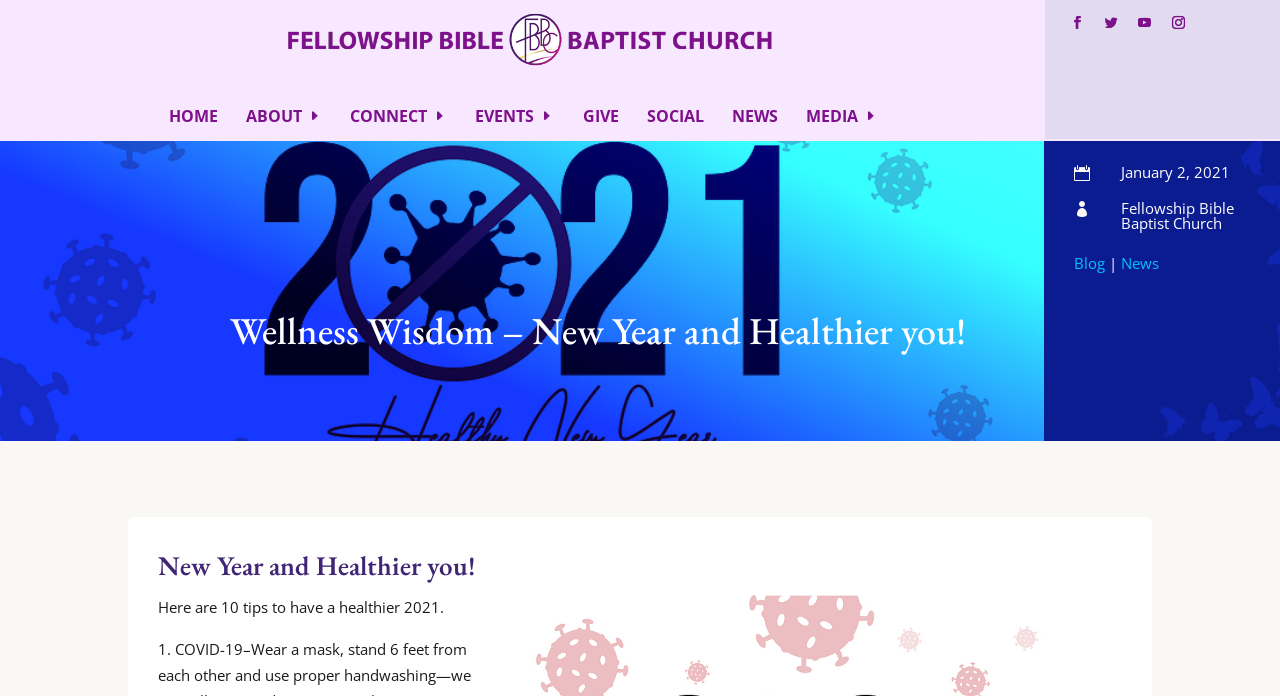Answer the question briefly using a single word or phrase: 
What is the topic of the webpage?

Wellness Wisdom